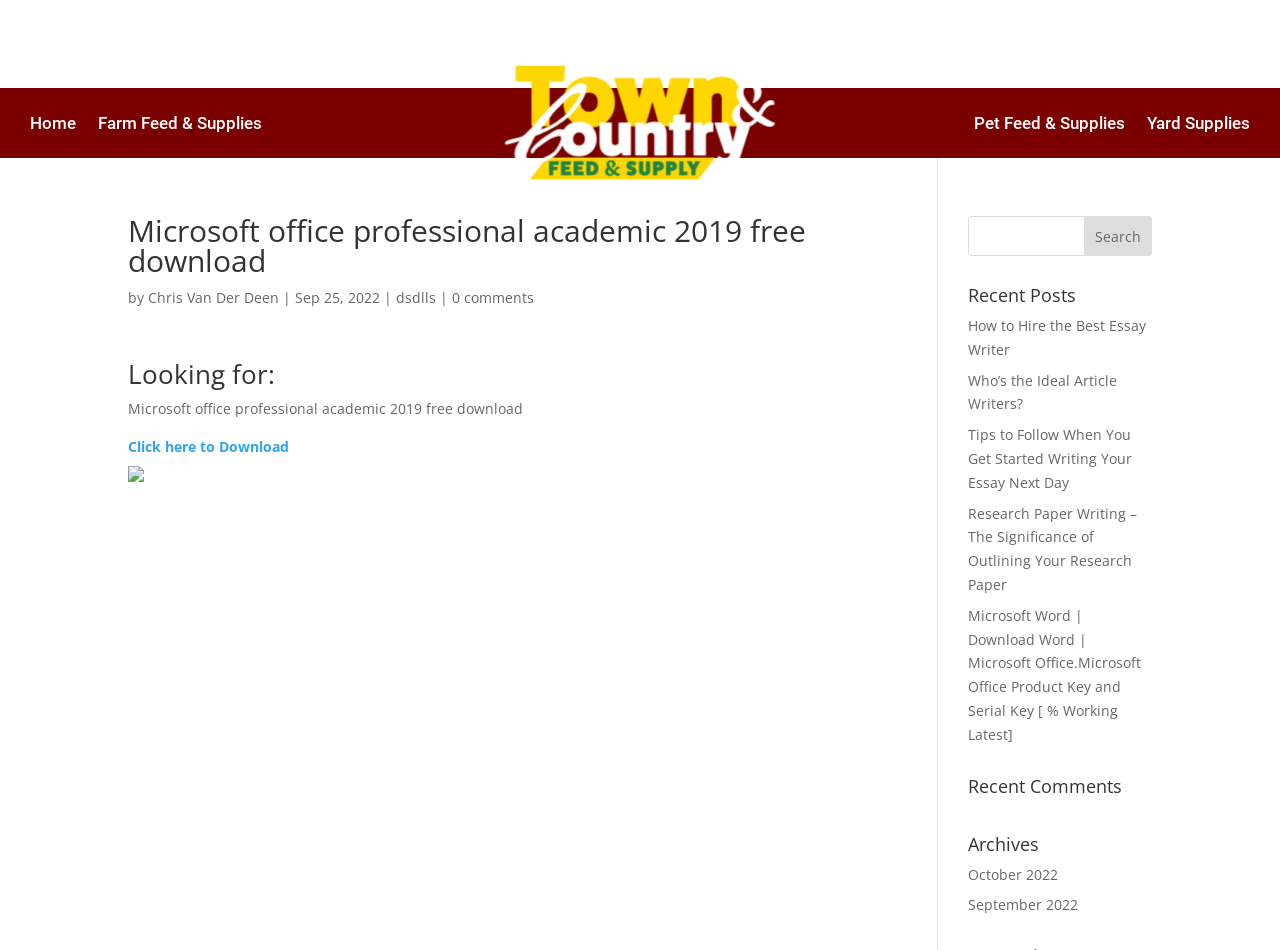Determine the bounding box coordinates of the section I need to click to execute the following instruction: "read the privacy policy". Provide the coordinates as four float numbers between 0 and 1, i.e., [left, top, right, bottom].

None